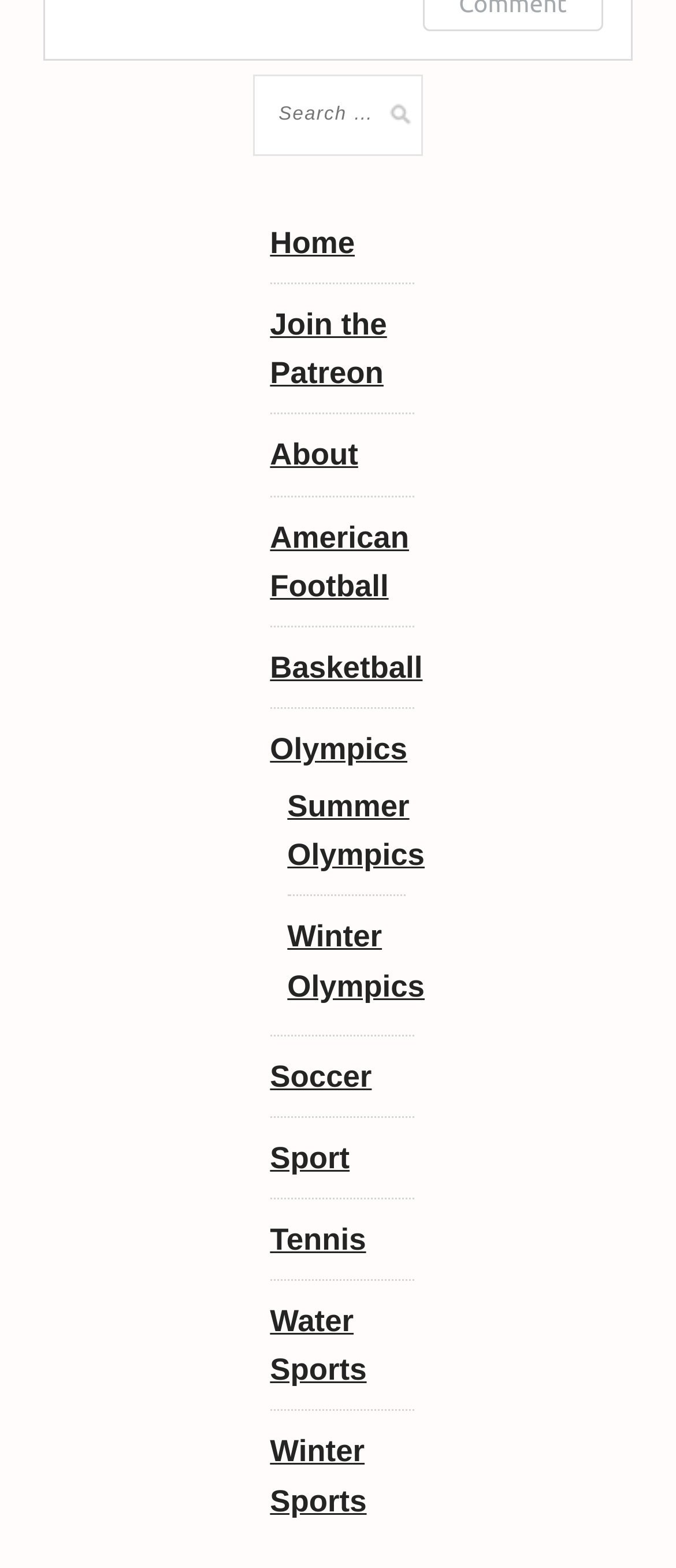Give the bounding box coordinates for the element described by: "Winter Olympics".

[0.425, 0.586, 0.628, 0.64]